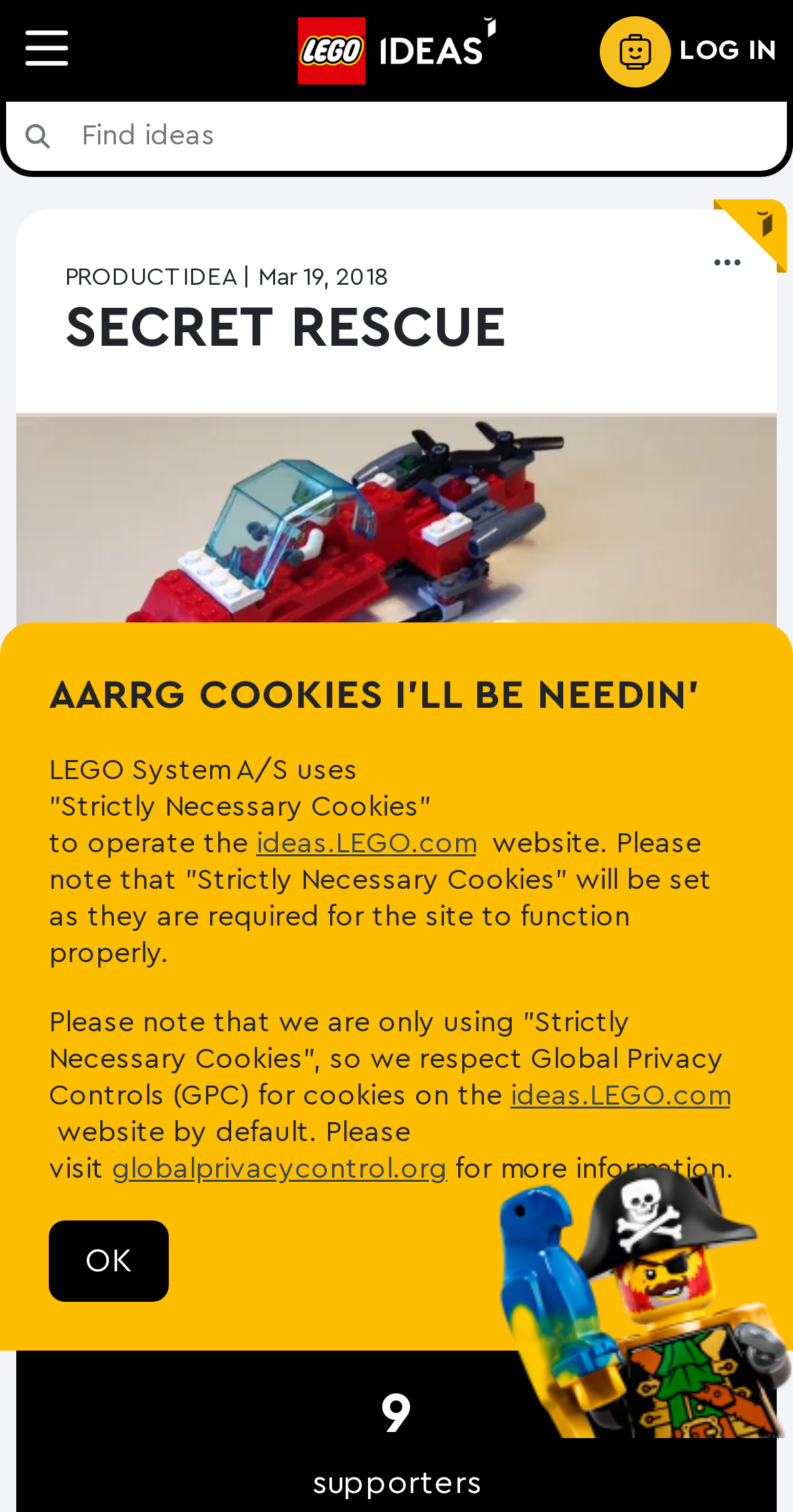Determine the bounding box coordinates for the UI element matching this description: "alt="LEGO IDEAS Logo"".

[0.333, 0.022, 0.667, 0.043]